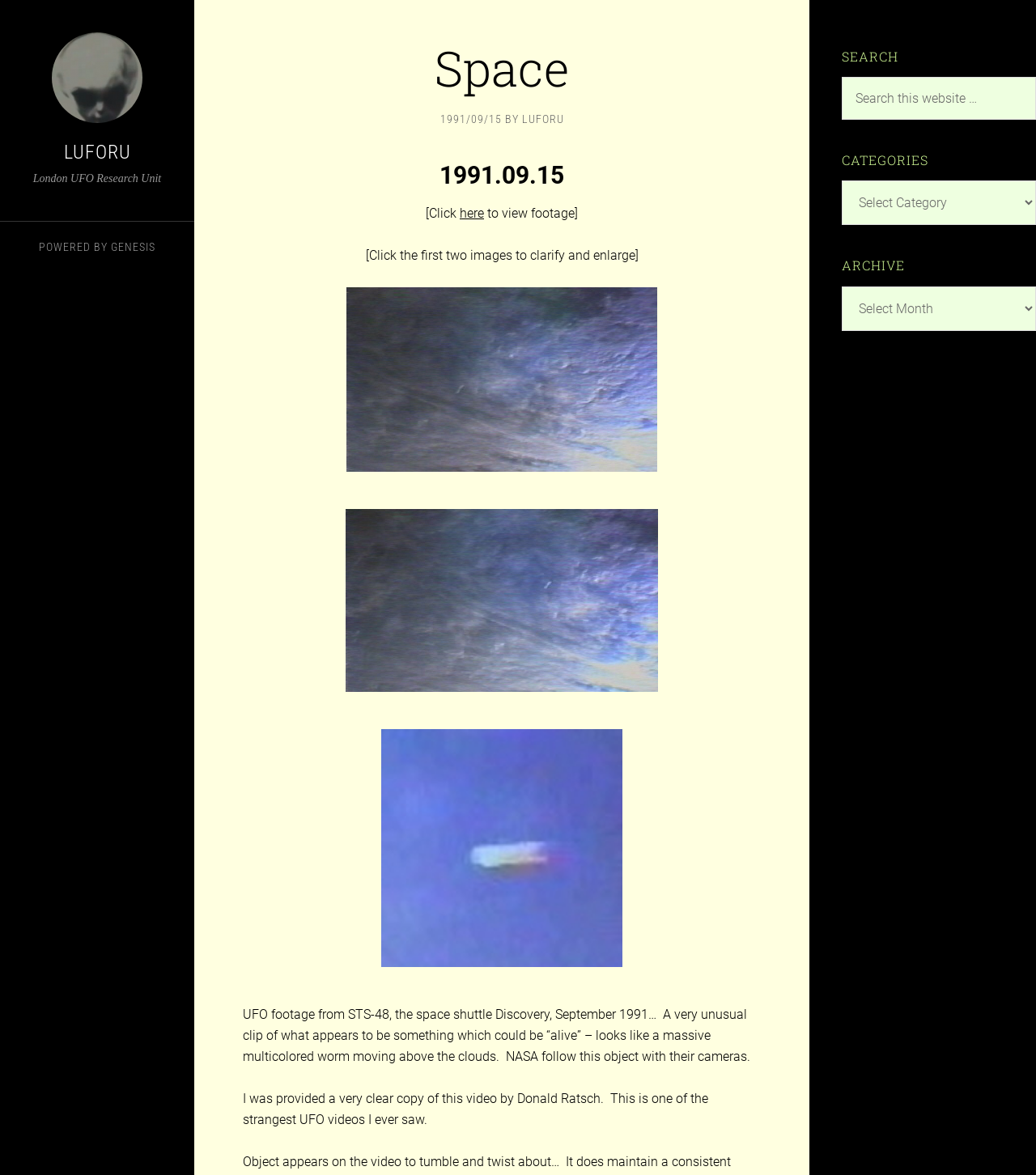Respond to the question below with a concise word or phrase:
What is the name of the UFO research unit?

London UFO Research Unit